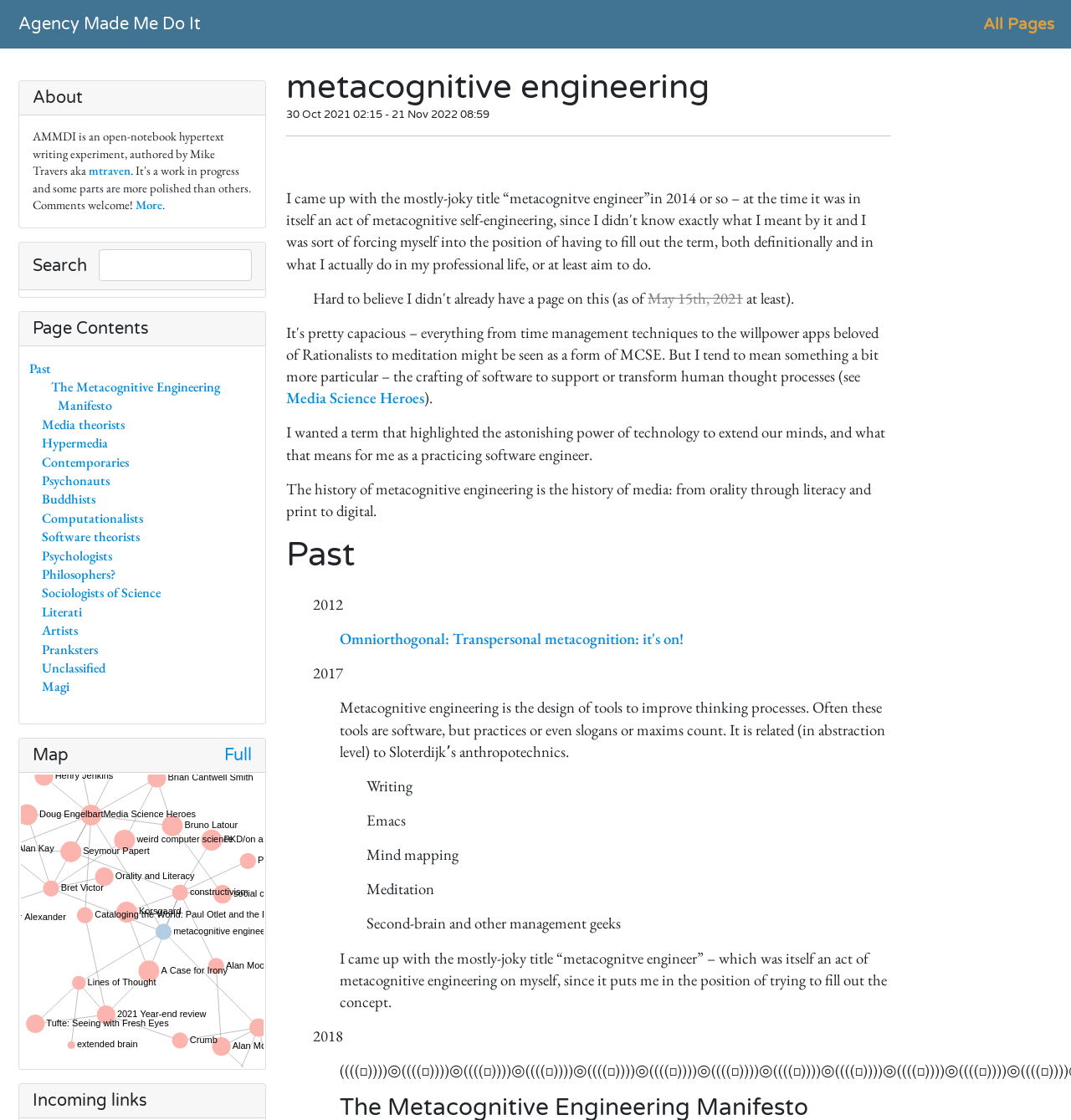Using the provided description Unclassified, find the bounding box coordinates for the UI element. Provide the coordinates in (top-left x, top-left y, bottom-right x, bottom-right y) format, ensuring all values are between 0 and 1.

[0.045, 0.588, 0.098, 0.605]